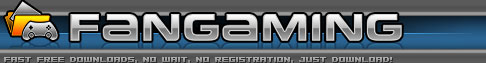Elaborate on all the key elements and details present in the image.

The image showcases the logo and tagline of "Fan Gaming," a website dedicated to video game file downloads, including demos, mods, patches, and more. The logo features the bold, stylized text "FANGAMING" prominently displayed against a sleek, modern backdrop with a subtle gradient. Accompanying the logo is a tagline that reads, "FAST FREE DOWNLOADS, NO WAIT, NO REGISTRATION, JUST DOWNLOAD!" This phrase emphasizes the site's user-friendly approach, indicating ease of access to a variety of gaming content without cumbersome registration processes. The overall design conveys a vibrant and engaging atmosphere, appealing to gamers looking for quick and reliable downloads.